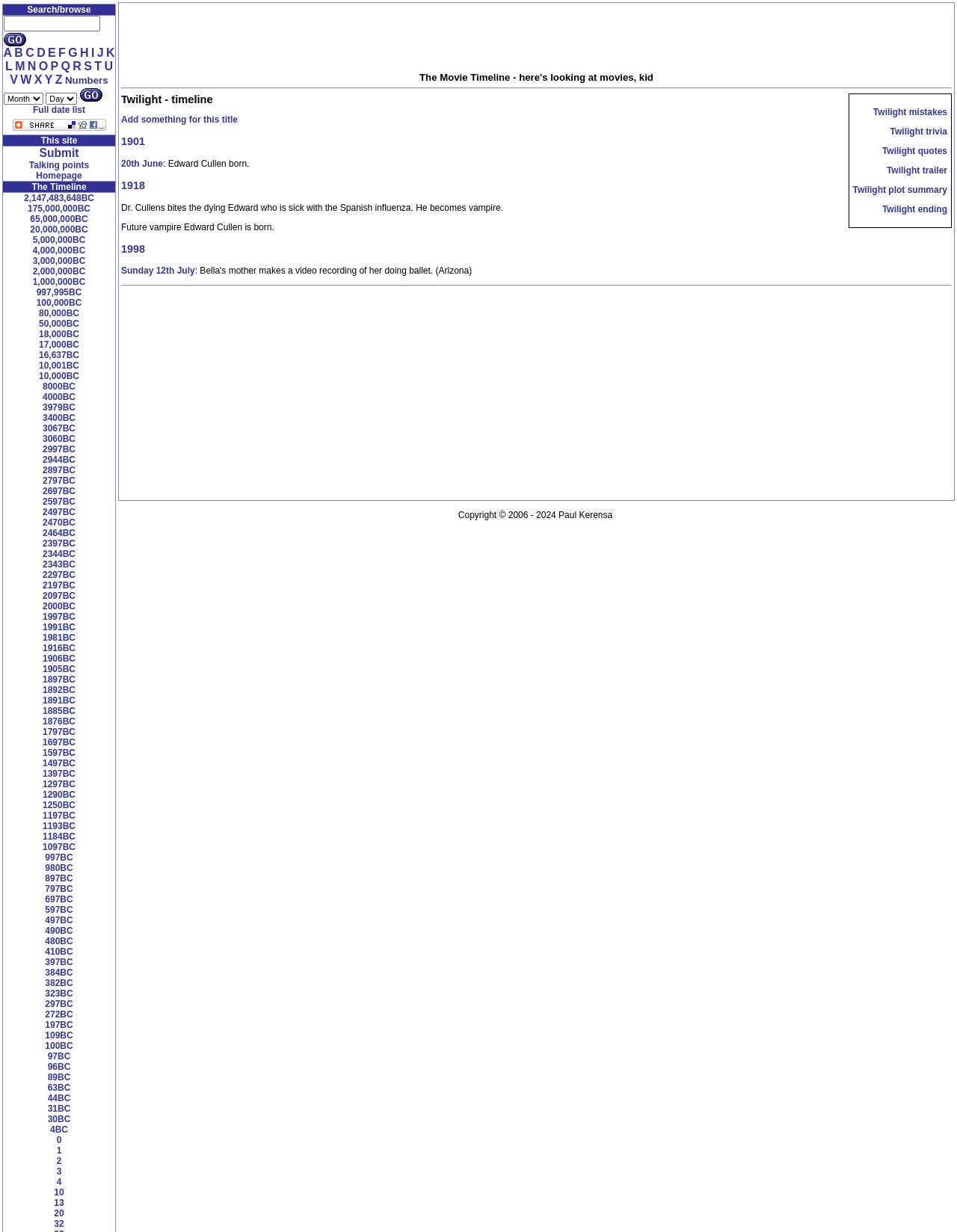Specify the bounding box coordinates of the area to click in order to follow the given instruction: "View the full date list."

[0.034, 0.085, 0.089, 0.093]